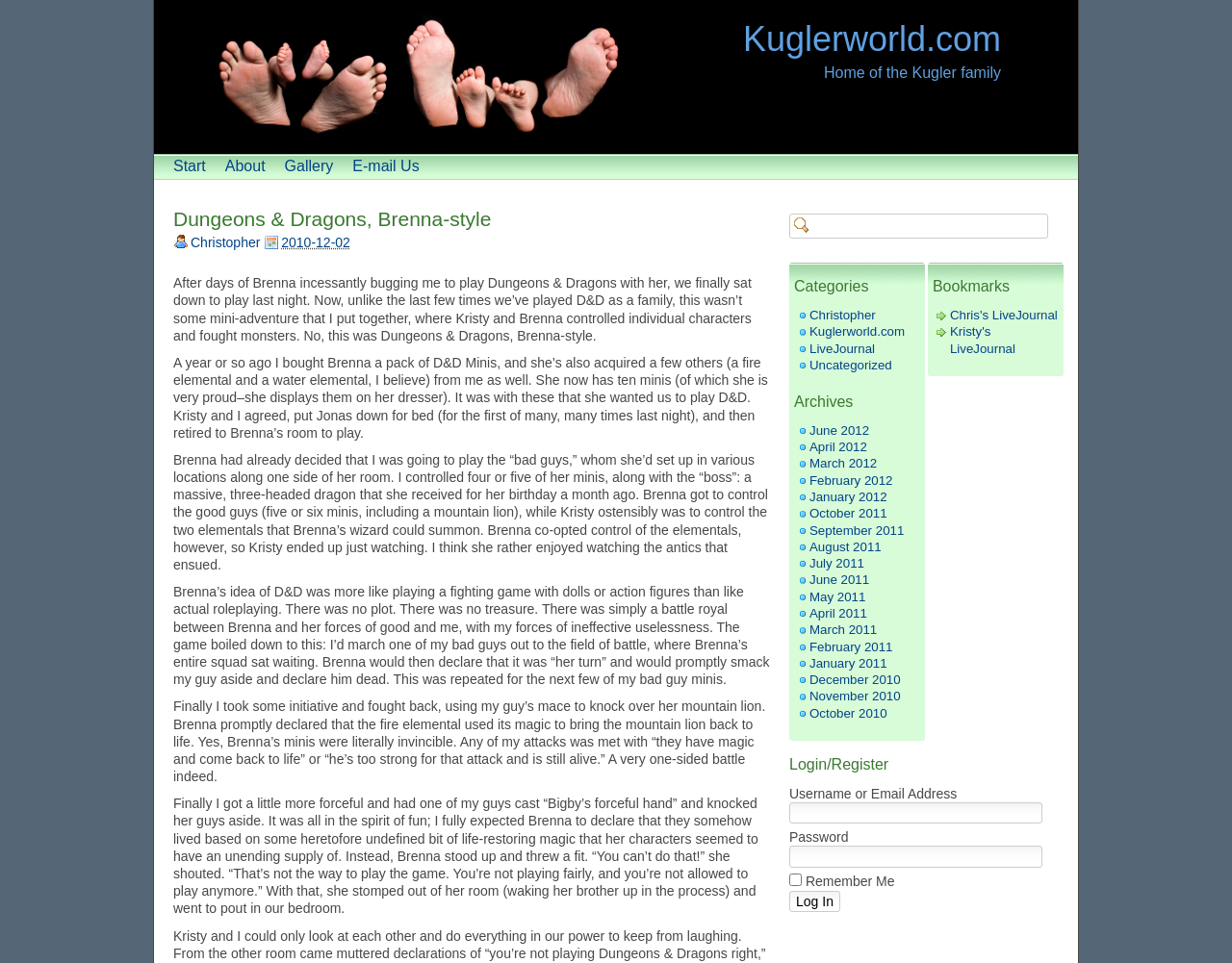Write a detailed summary of the webpage, including text, images, and layout.

This webpage is a blog post titled "Dungeons & Dragons, Brenna-style" on the website Kuglerworld.com. At the top of the page, there is a navigation menu with links to "Start", "About", "Gallery", and "E-mail Us". Below the navigation menu, there is a heading with the title of the blog post, followed by a link to the same title.

The main content of the blog post is a story about a family playing Dungeons & Dragons with their daughter Brenna. The story is divided into several paragraphs, each describing a different part of their game night. The text is written in a casual and humorous tone, with the author describing Brenna's creative and sometimes unconventional approach to playing the game.

To the right of the main content, there is a sidebar with several sections. The first section is a search box, followed by a list of categories, archives, and bookmarks. The categories section lists several links, including "Christopher" and "Uncategorized". The archives section lists links to previous months, dating back to 2010. The bookmarks section lists links to other websites, including LiveJournal pages for Chris and Kristy.

At the bottom of the page, there is a login/register section, where users can enter their username or email address and password to log in. There is also a checkbox to remember the user's login information and a button to log in.